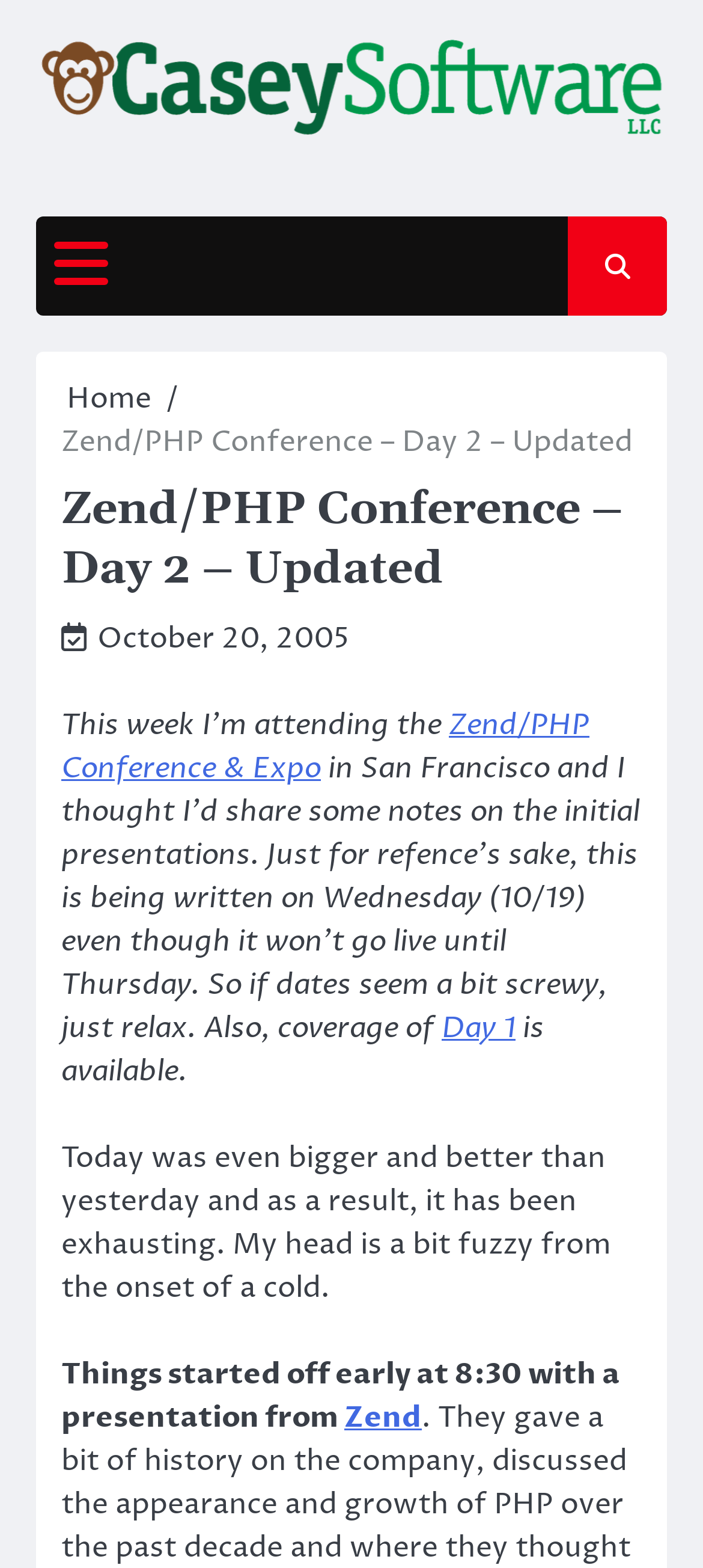Find the bounding box of the element with the following description: "Day 1". The coordinates must be four float numbers between 0 and 1, formatted as [left, top, right, bottom].

[0.628, 0.643, 0.733, 0.668]